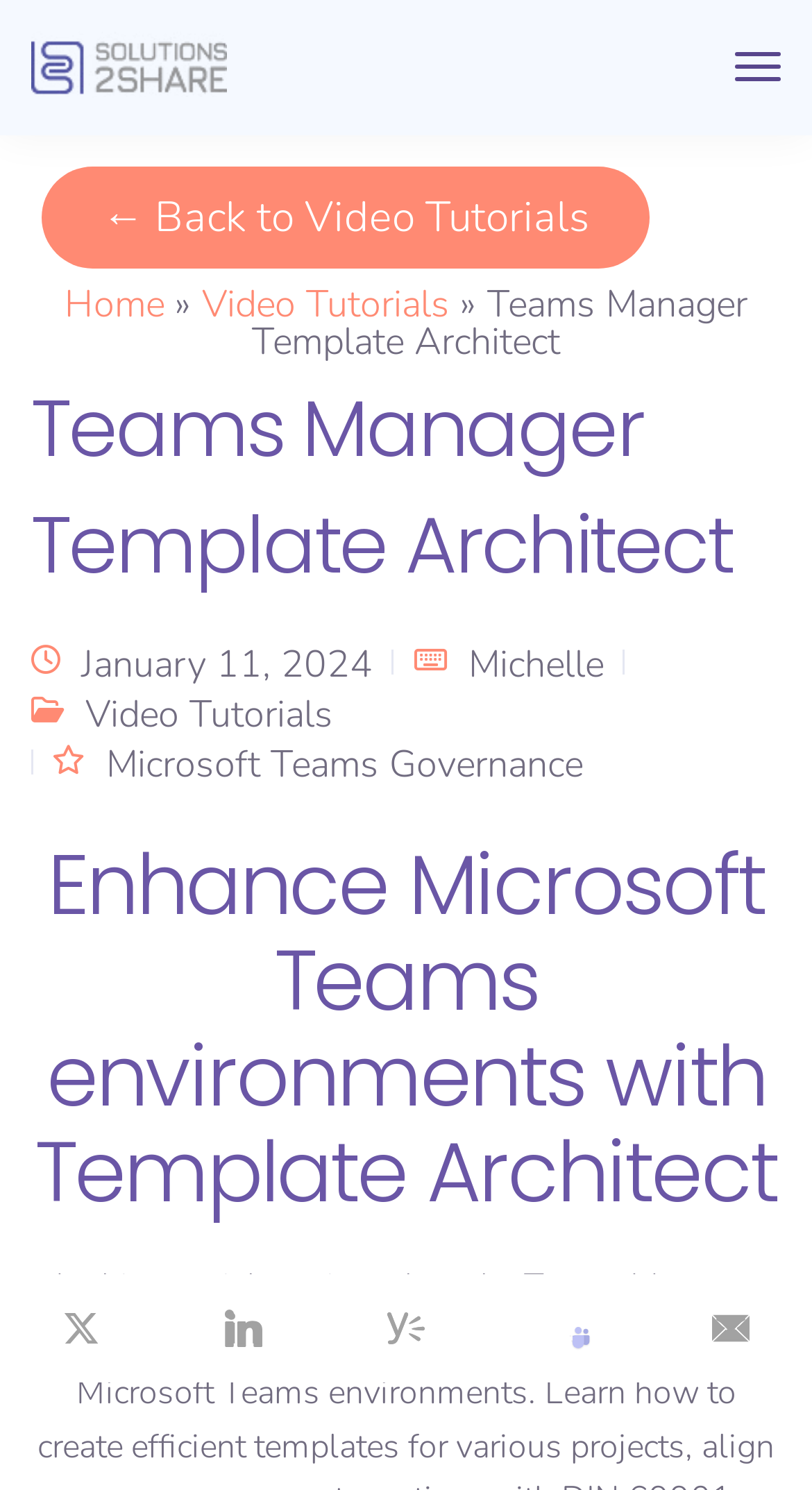Specify the bounding box coordinates of the element's region that should be clicked to achieve the following instruction: "Go to Home". The bounding box coordinates consist of four float numbers between 0 and 1, in the format [left, top, right, bottom].

[0.079, 0.187, 0.203, 0.221]